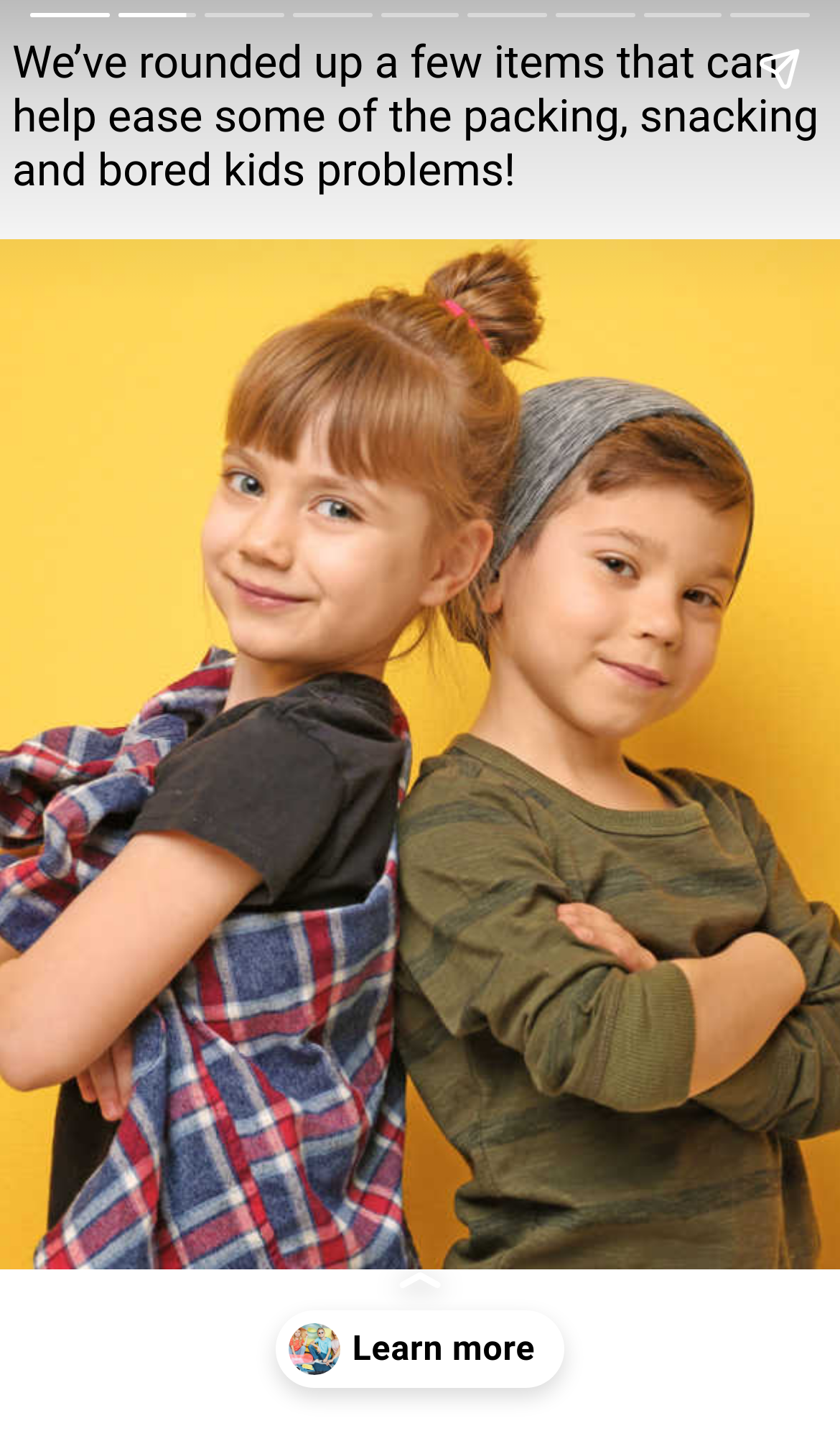What is the format of the webpage?
Please use the image to provide an in-depth answer to the question.

The presence of 'Previous page' and 'Next page' buttons suggests that the webpage is a listicle, where each page presents a new item or recommendation.